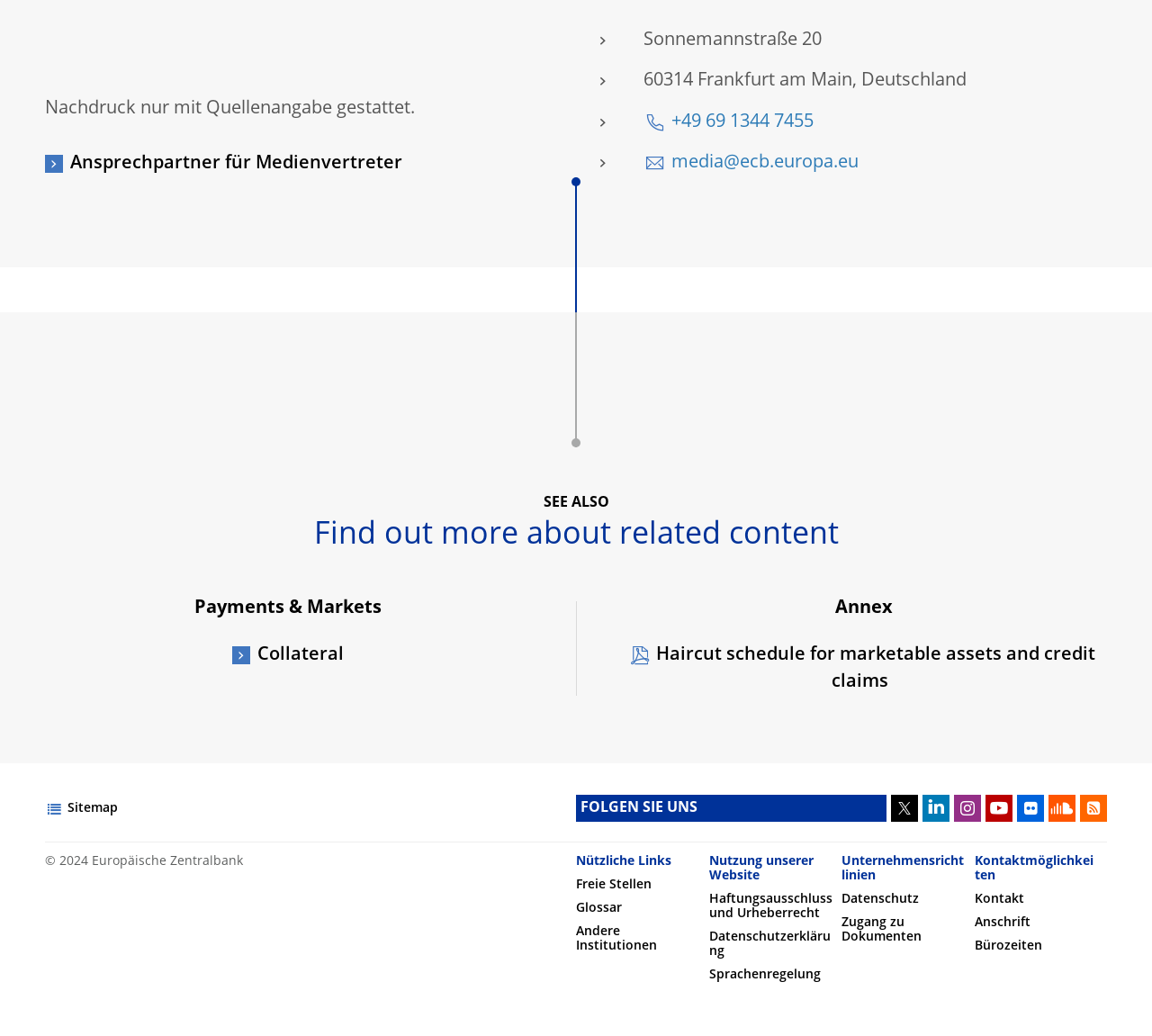Answer this question using a single word or a brief phrase:
What is the address of the European Central Bank?

Sonnemannstraße 20, 60314 Frankfurt am Main, Deutschland